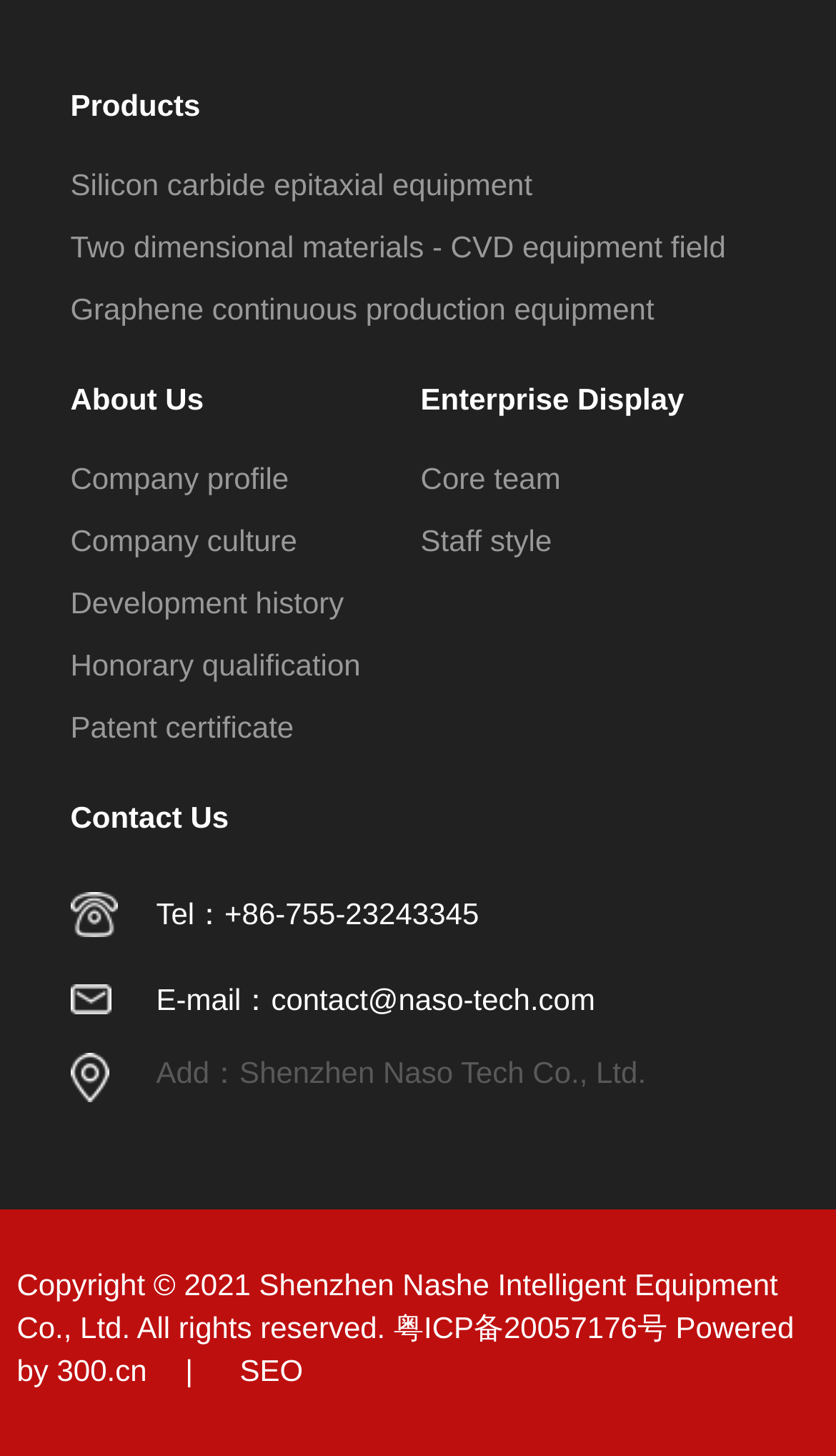What is the name of the company?
Using the image as a reference, give an elaborate response to the question.

The company name can be found in the 'Contact Us' section, which is located at the bottom left of the webpage. The address provided is 'Shenzhen Naso Tech Co., Ltd.', which suggests that it is the name of the company.